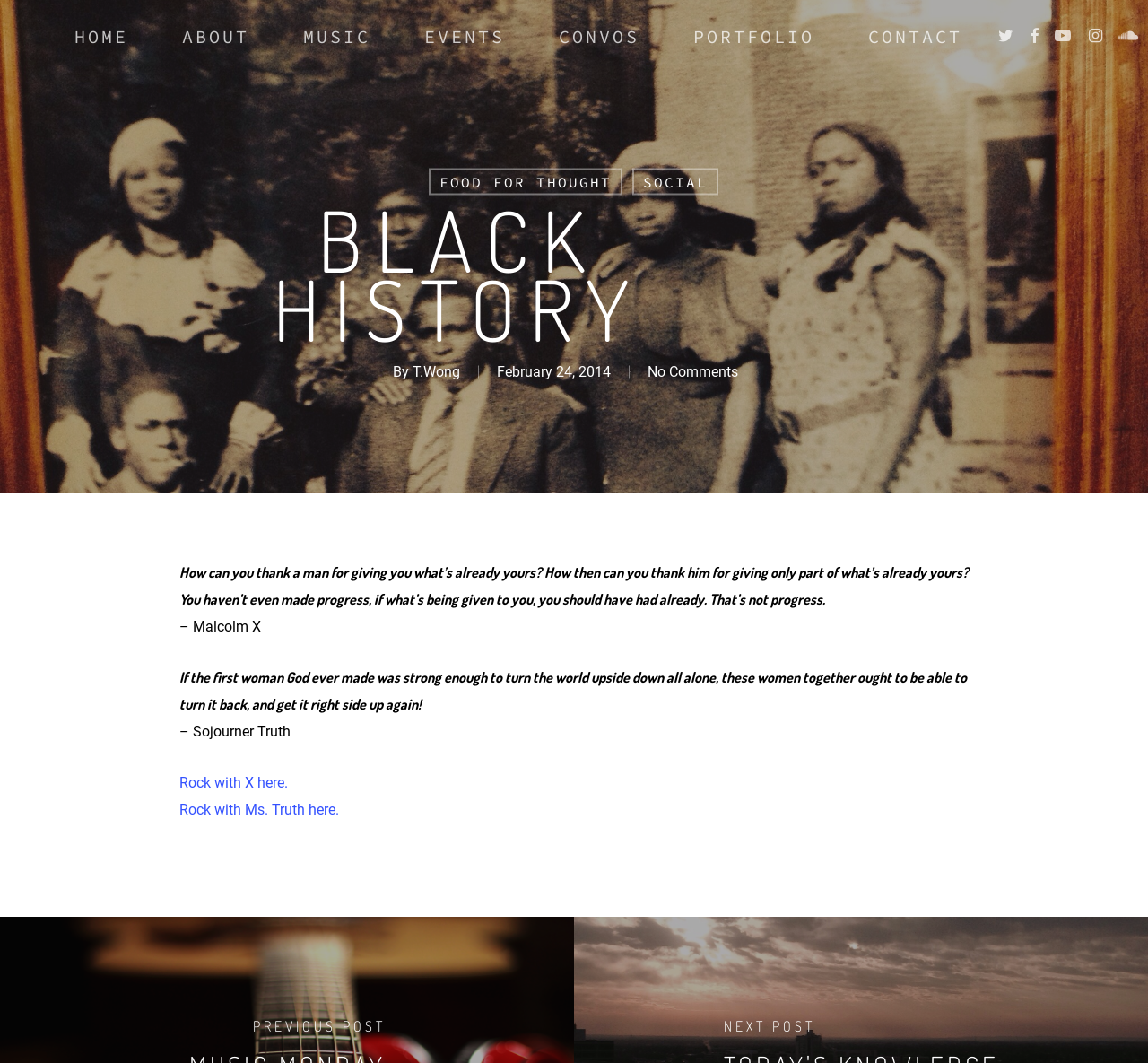Identify the bounding box coordinates of the area you need to click to perform the following instruction: "read more about Malcolm X".

[0.156, 0.728, 0.251, 0.744]